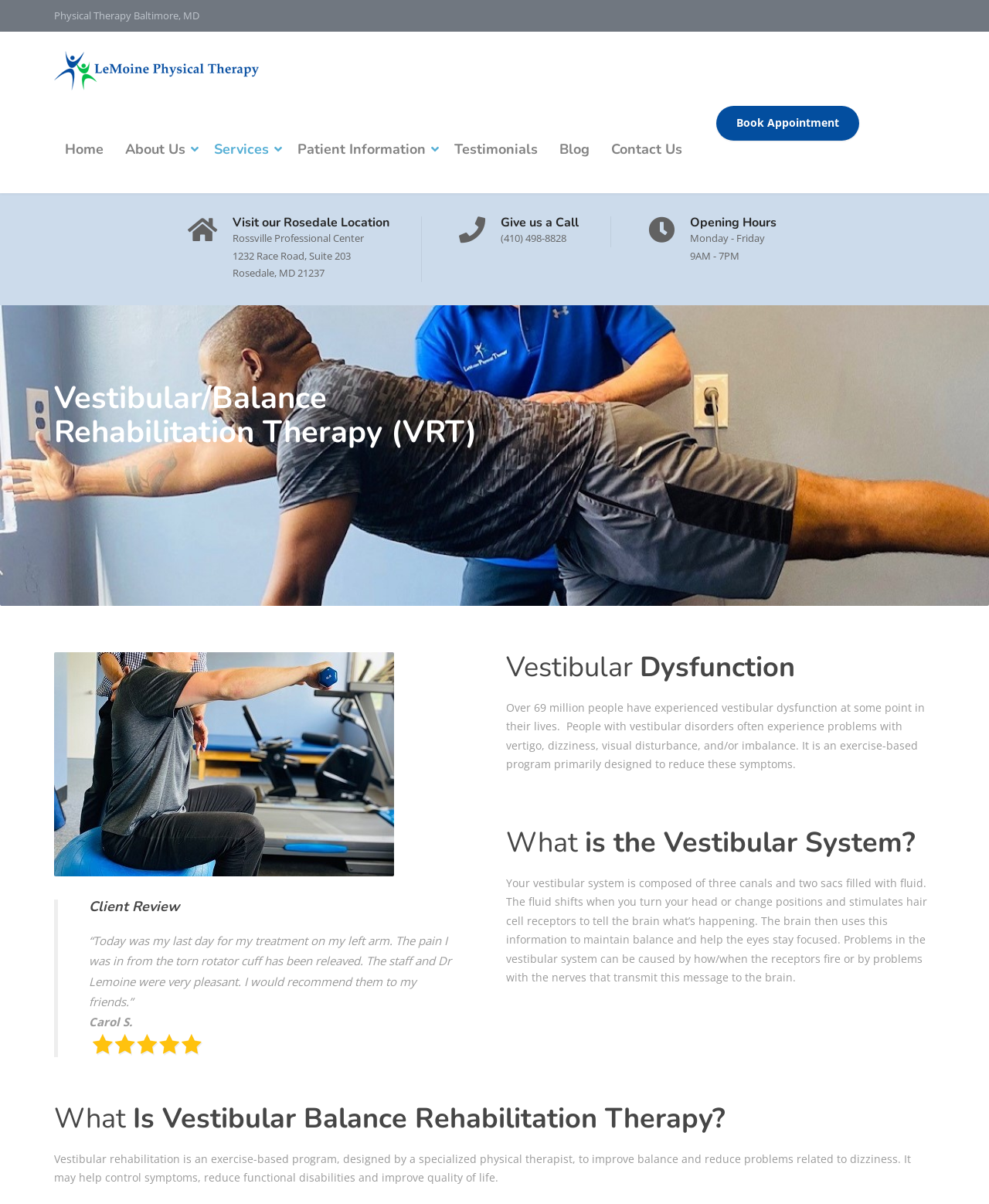Indicate the bounding box coordinates of the element that must be clicked to execute the instruction: "Read the client review". The coordinates should be given as four float numbers between 0 and 1, i.e., [left, top, right, bottom].

[0.09, 0.747, 0.488, 0.878]